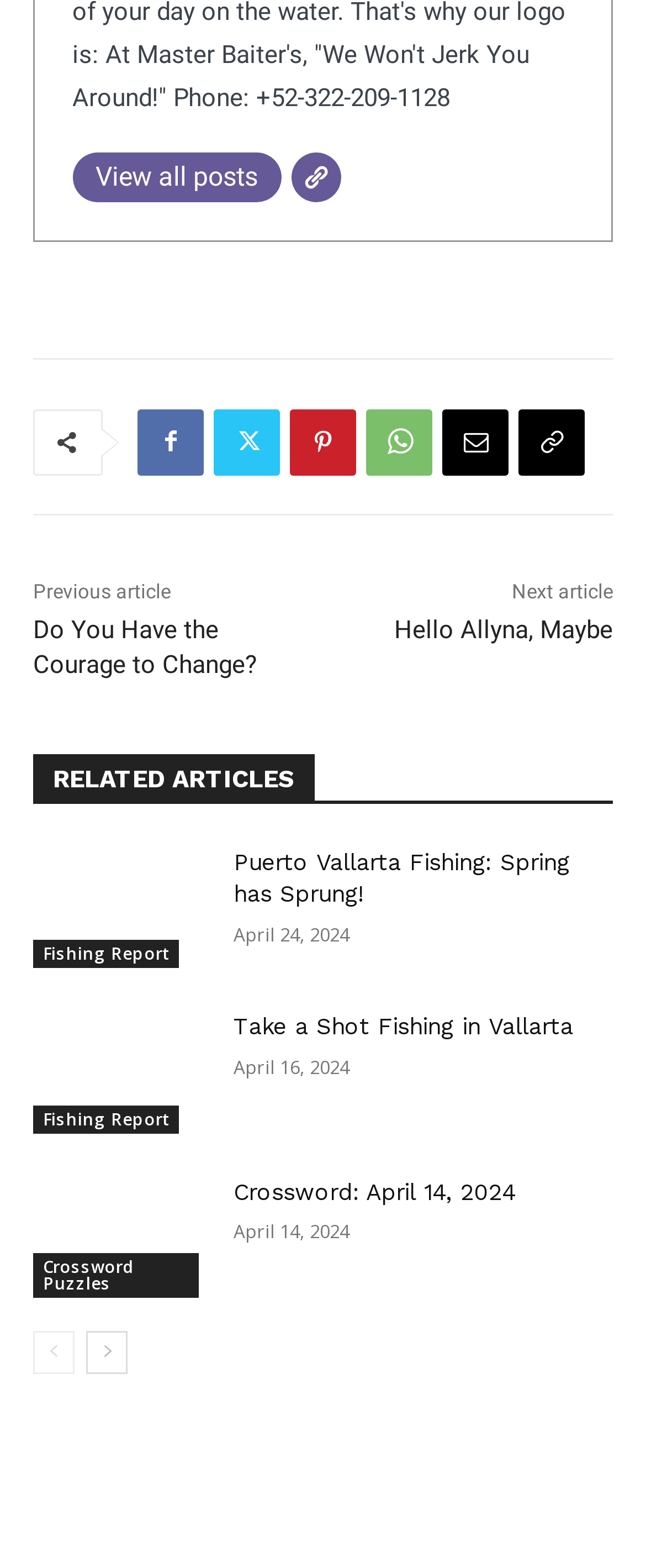Identify the bounding box coordinates for the element you need to click to achieve the following task: "Read the article 'Puerto Vallarta Fishing: Spring has Sprung!'". The coordinates must be four float values ranging from 0 to 1, formatted as [left, top, right, bottom].

[0.362, 0.54, 0.949, 0.581]